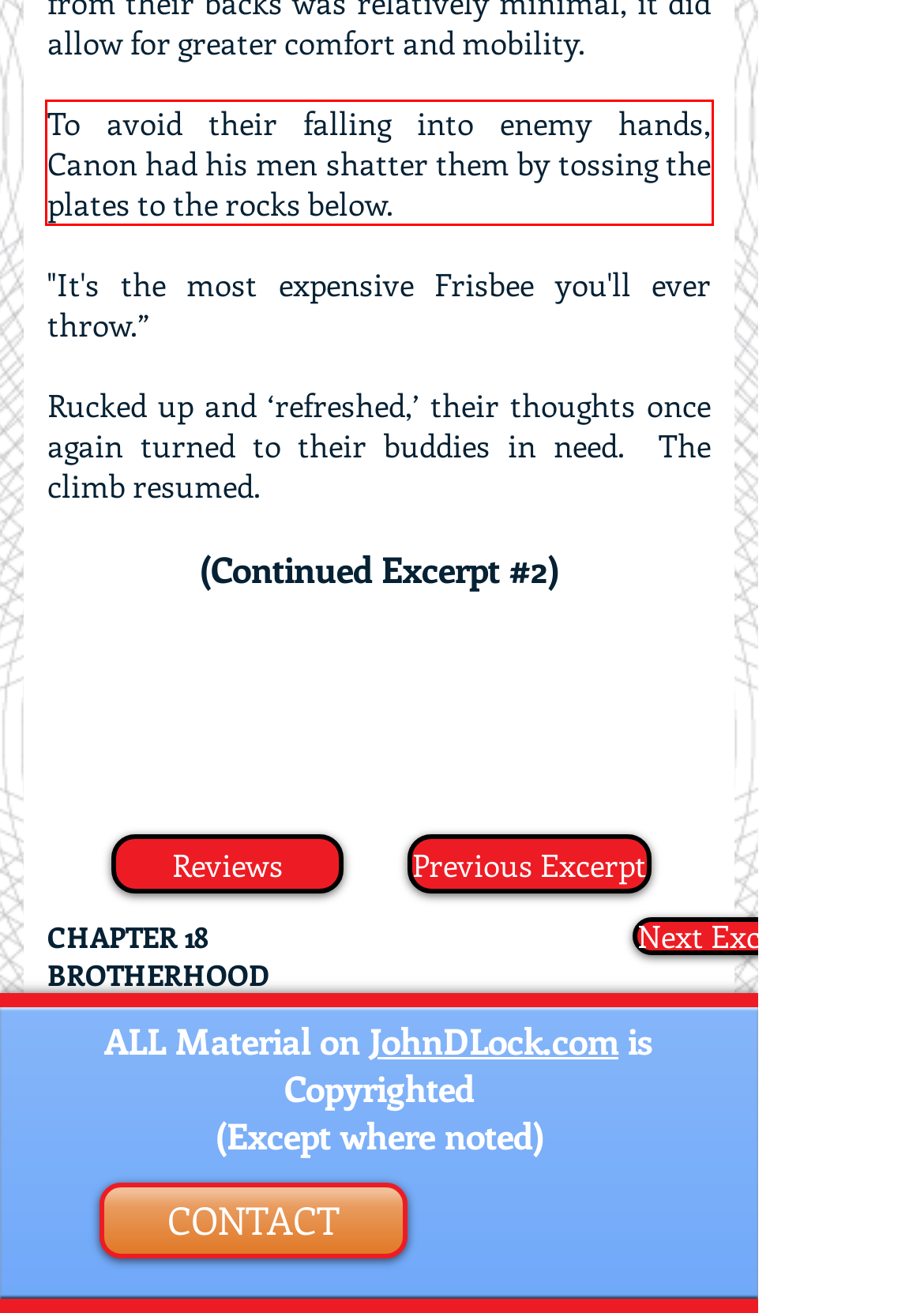Please analyze the provided webpage screenshot and perform OCR to extract the text content from the red rectangle bounding box.

To avoid their falling into enemy hands, Canon had his men shatter them by tossing the plates to the rocks below.